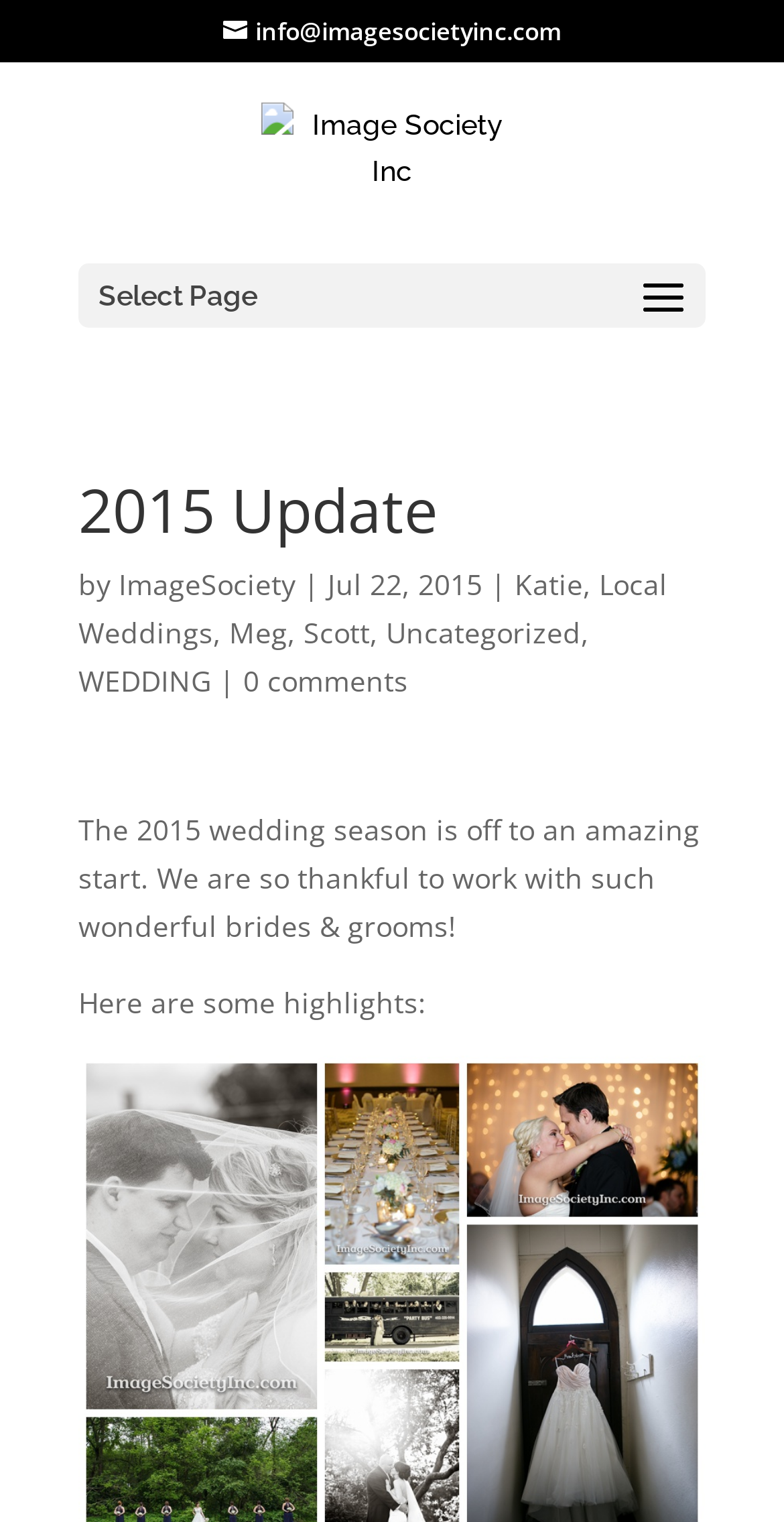Determine the coordinates of the bounding box that should be clicked to complete the instruction: "read the 2015 update post". The coordinates should be represented by four float numbers between 0 and 1: [left, top, right, bottom].

[0.1, 0.316, 0.9, 0.369]